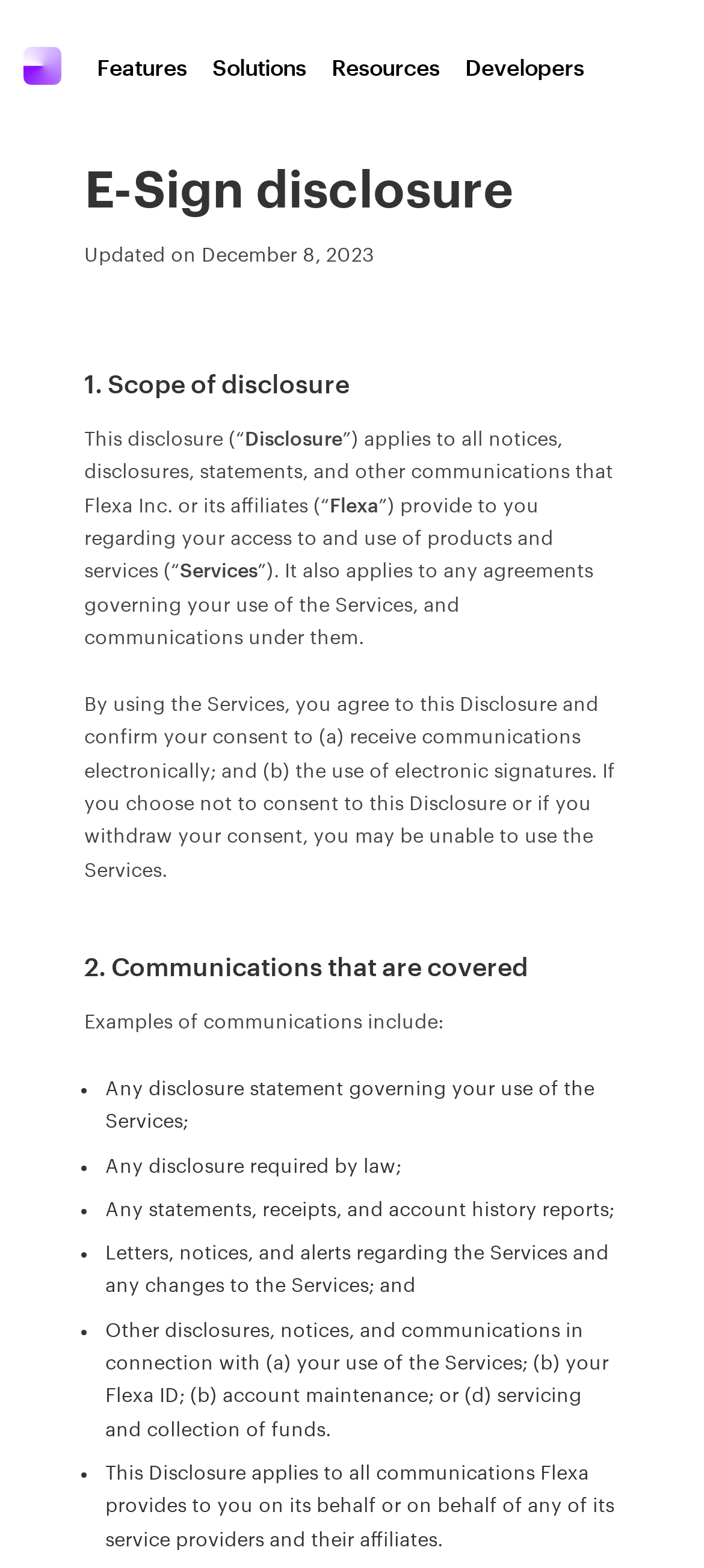Using the description: "Developers", identify the bounding box of the corresponding UI element in the screenshot.

[0.643, 0.026, 0.848, 0.058]